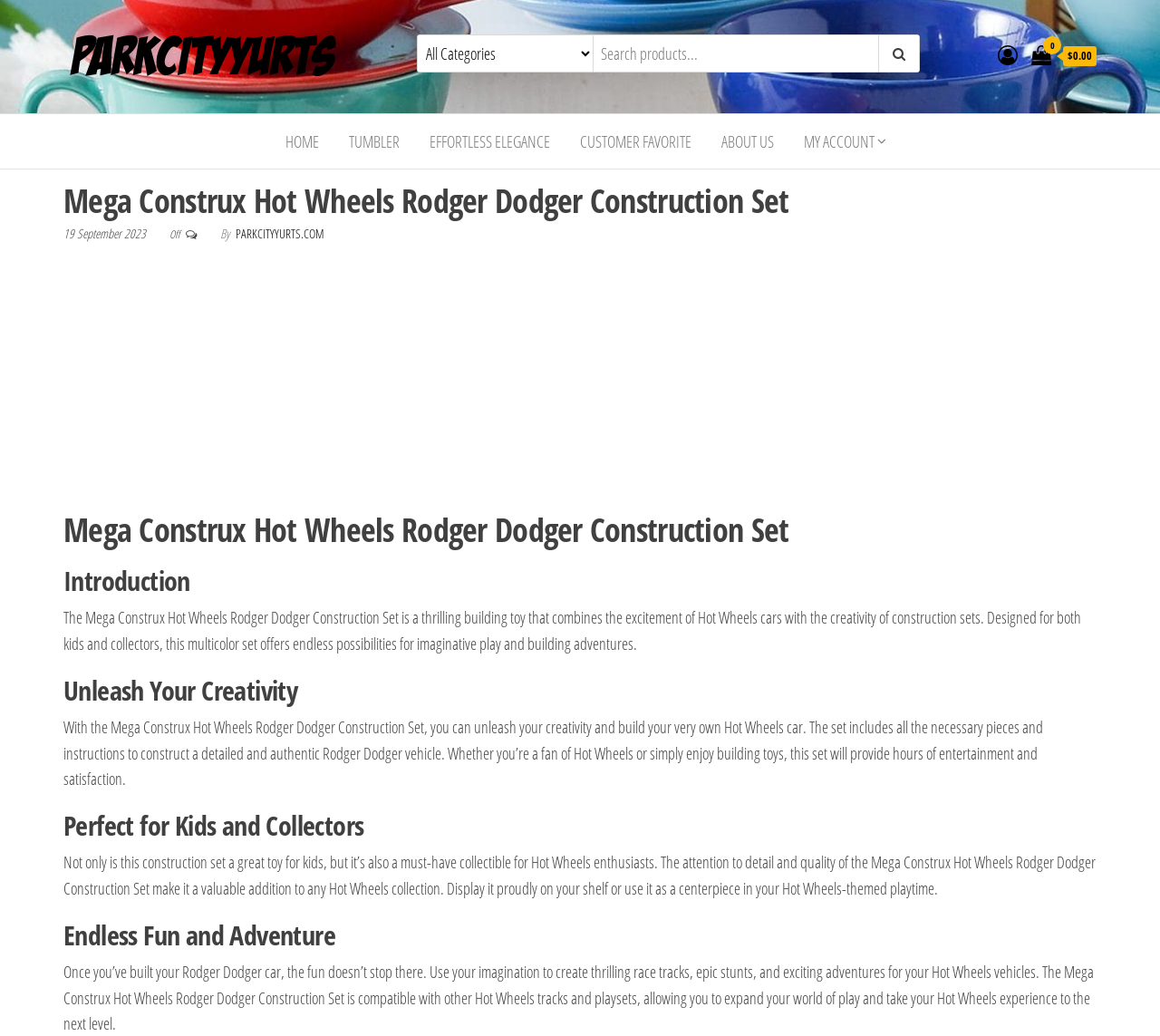Identify the bounding box coordinates of the region that needs to be clicked to carry out this instruction: "Go to home page". Provide these coordinates as four float numbers ranging from 0 to 1, i.e., [left, top, right, bottom].

[0.234, 0.11, 0.287, 0.163]